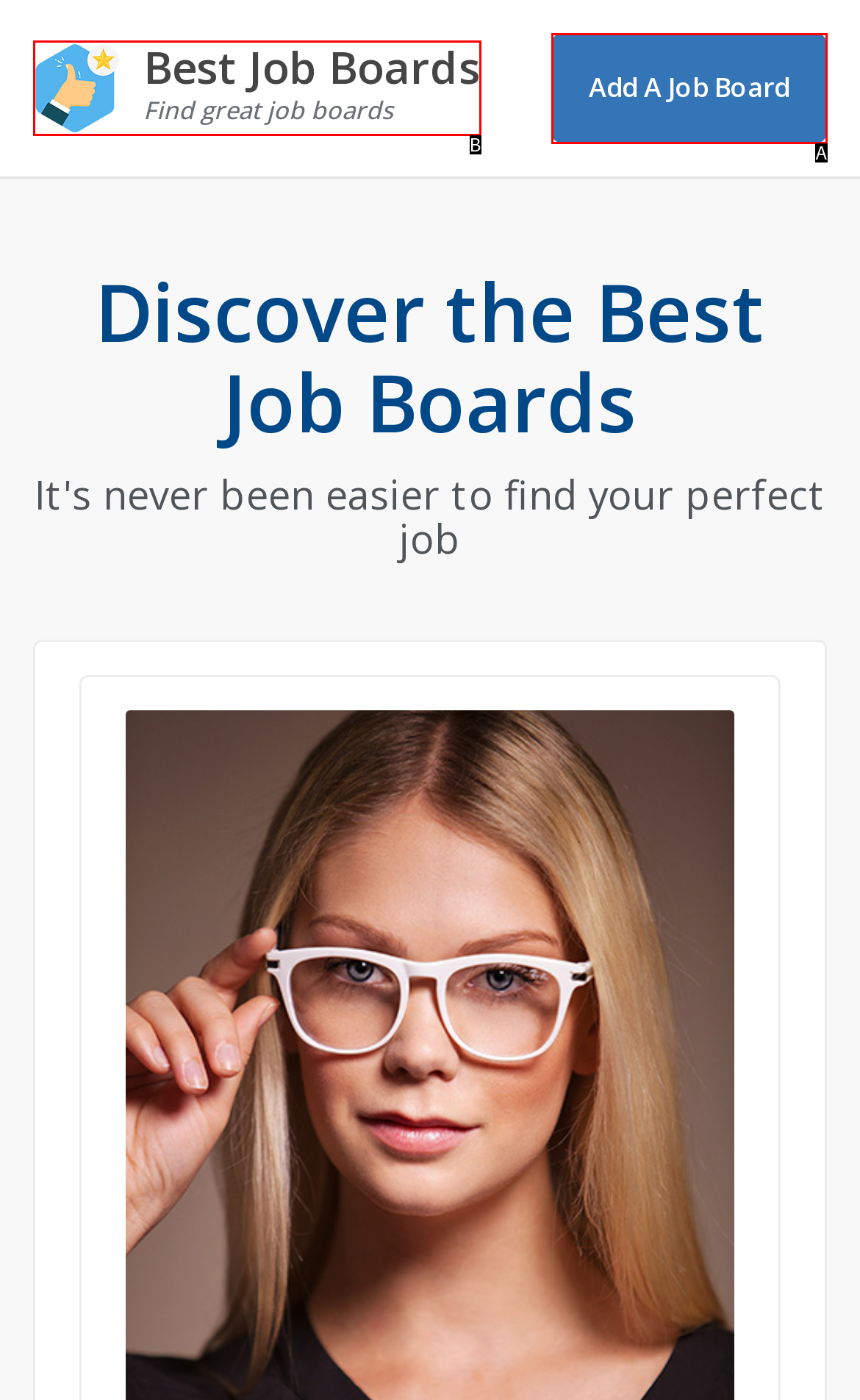Determine which option matches the description: Add A Job Board. Answer using the letter of the option.

A